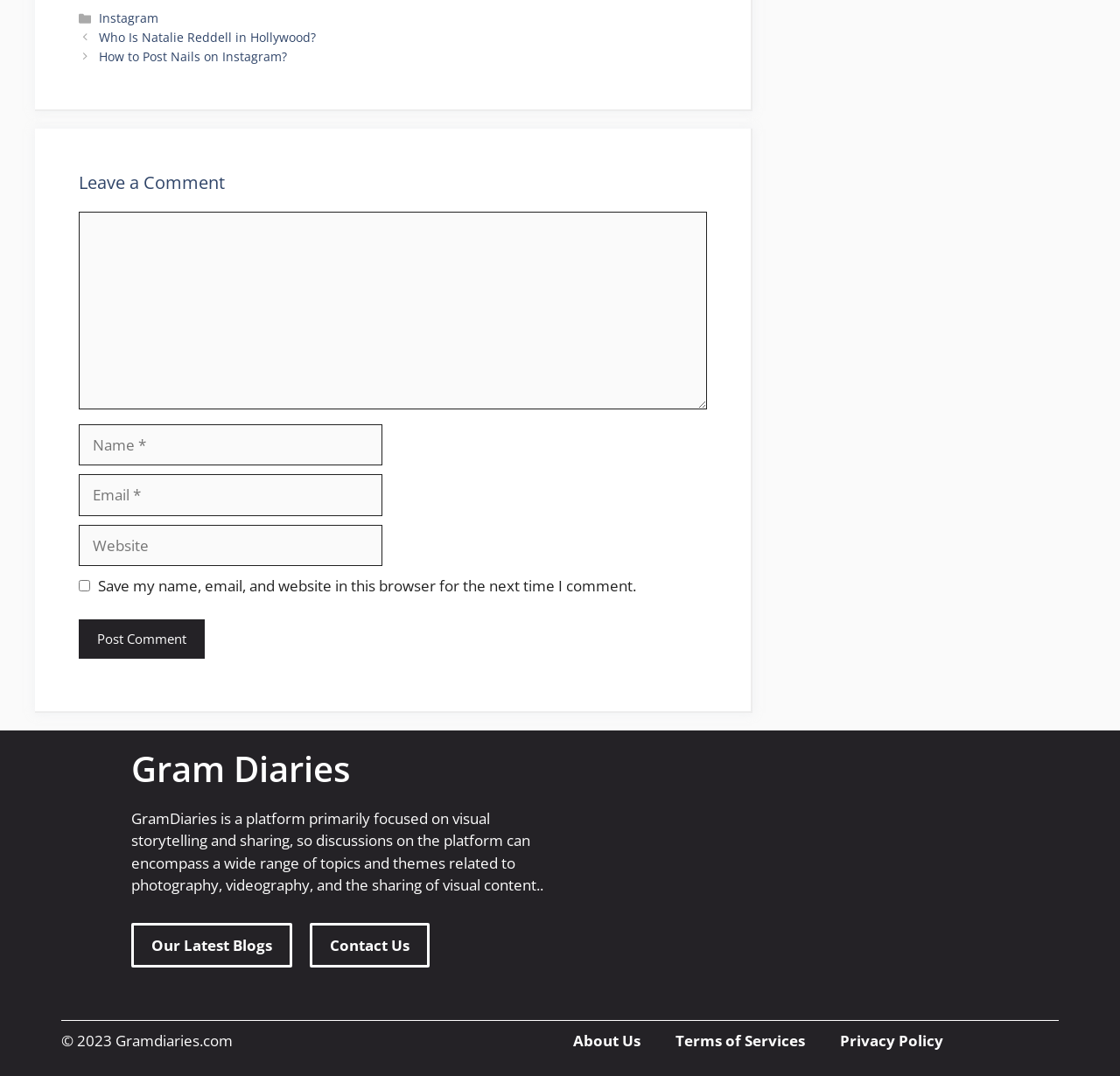Identify the bounding box coordinates of the specific part of the webpage to click to complete this instruction: "Post a comment".

[0.07, 0.576, 0.183, 0.612]